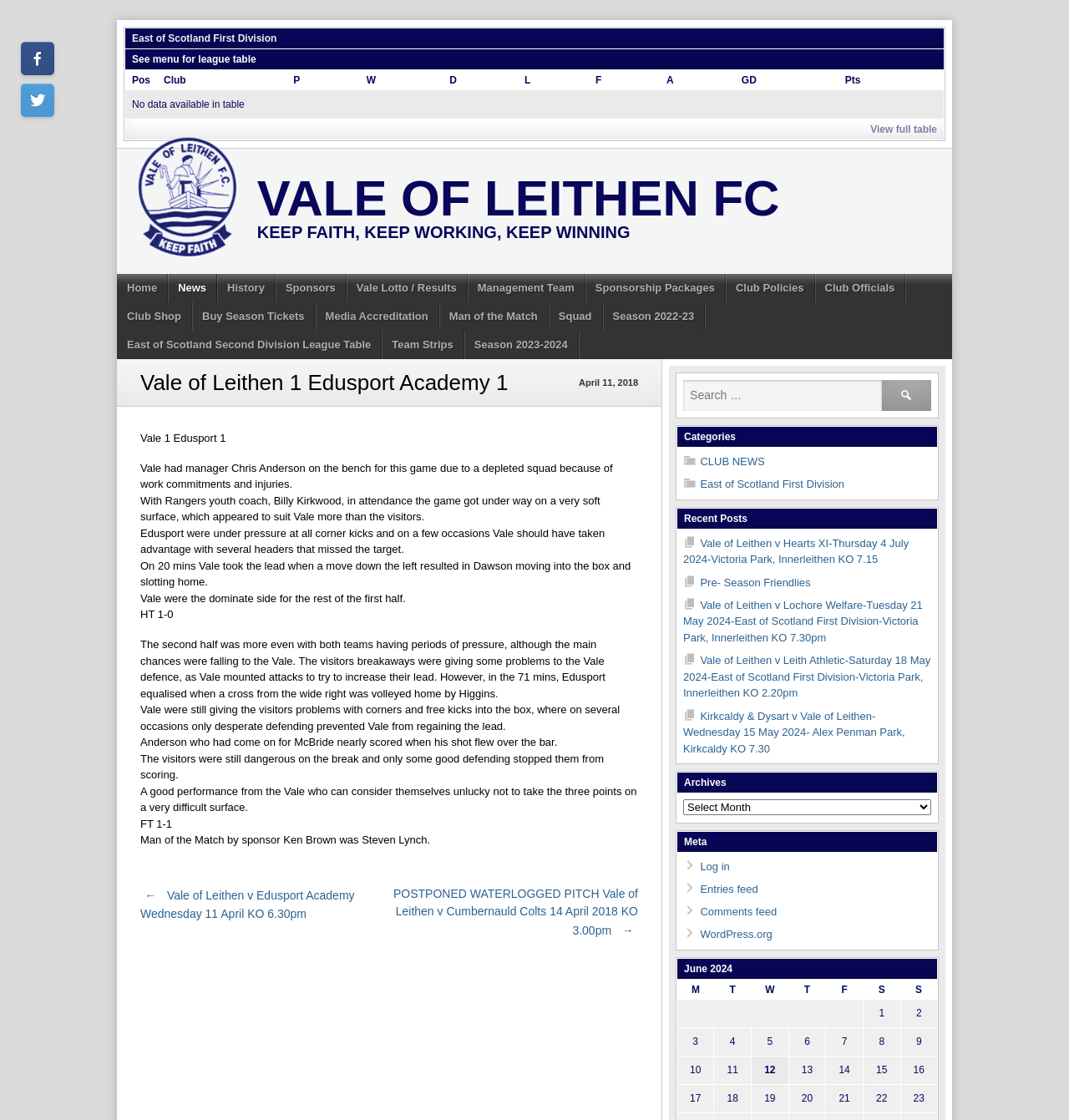What is the position of Vale of Leithen FC in the league table? From the image, respond with a single word or brief phrase.

Not available